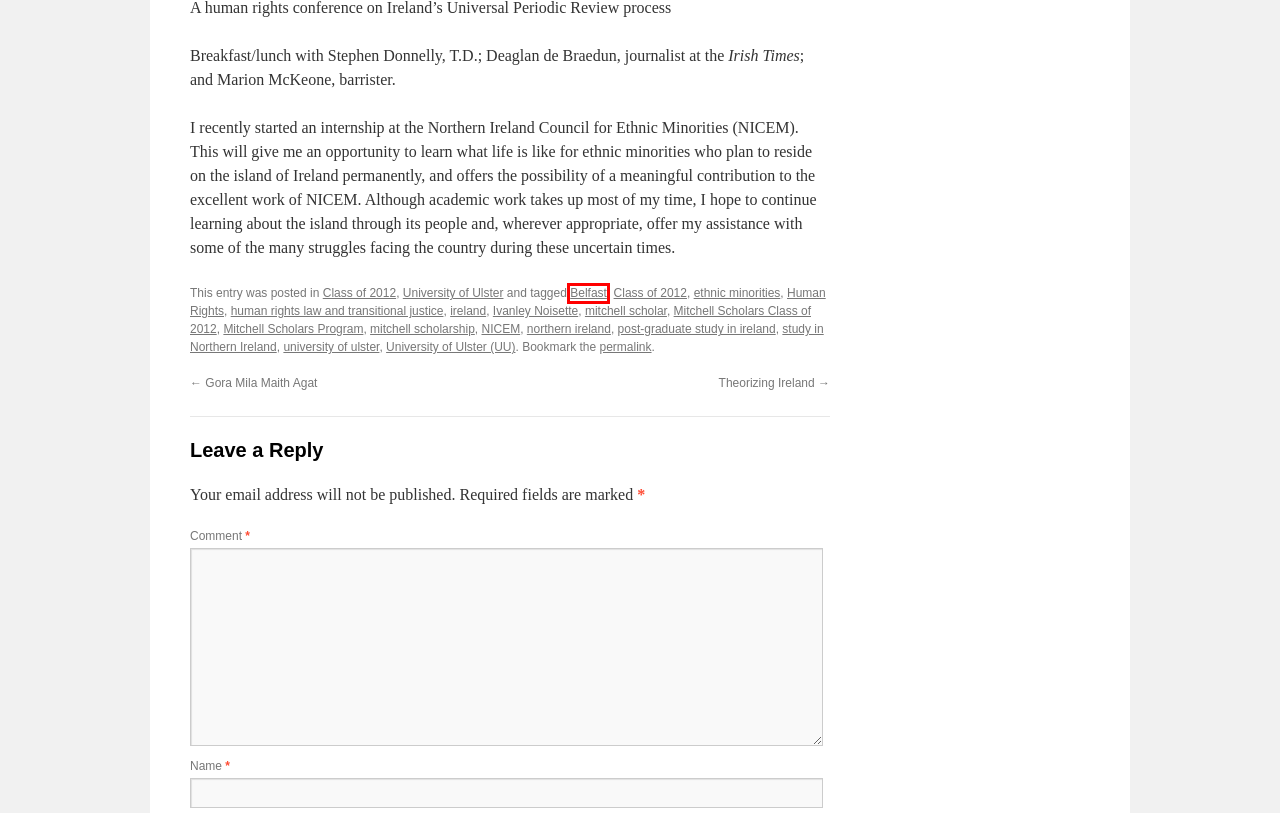Examine the screenshot of a webpage with a red bounding box around a UI element. Your task is to identify the webpage description that best corresponds to the new webpage after clicking the specified element. The given options are:
A. post-graduate study in ireland | Mitchell Scholar Blogs
B. University of Ulster | Mitchell Scholar Blogs
C. Mitchell Scholars Program | Mitchell Scholar Blogs
D. Class of 2012 | Mitchell Scholar Blogs
E. Belfast | Mitchell Scholar Blogs
F. University of Ulster (UU) | Mitchell Scholar Blogs
G. northern ireland | Mitchell Scholar Blogs
H. mitchell scholarship | Mitchell Scholar Blogs

E